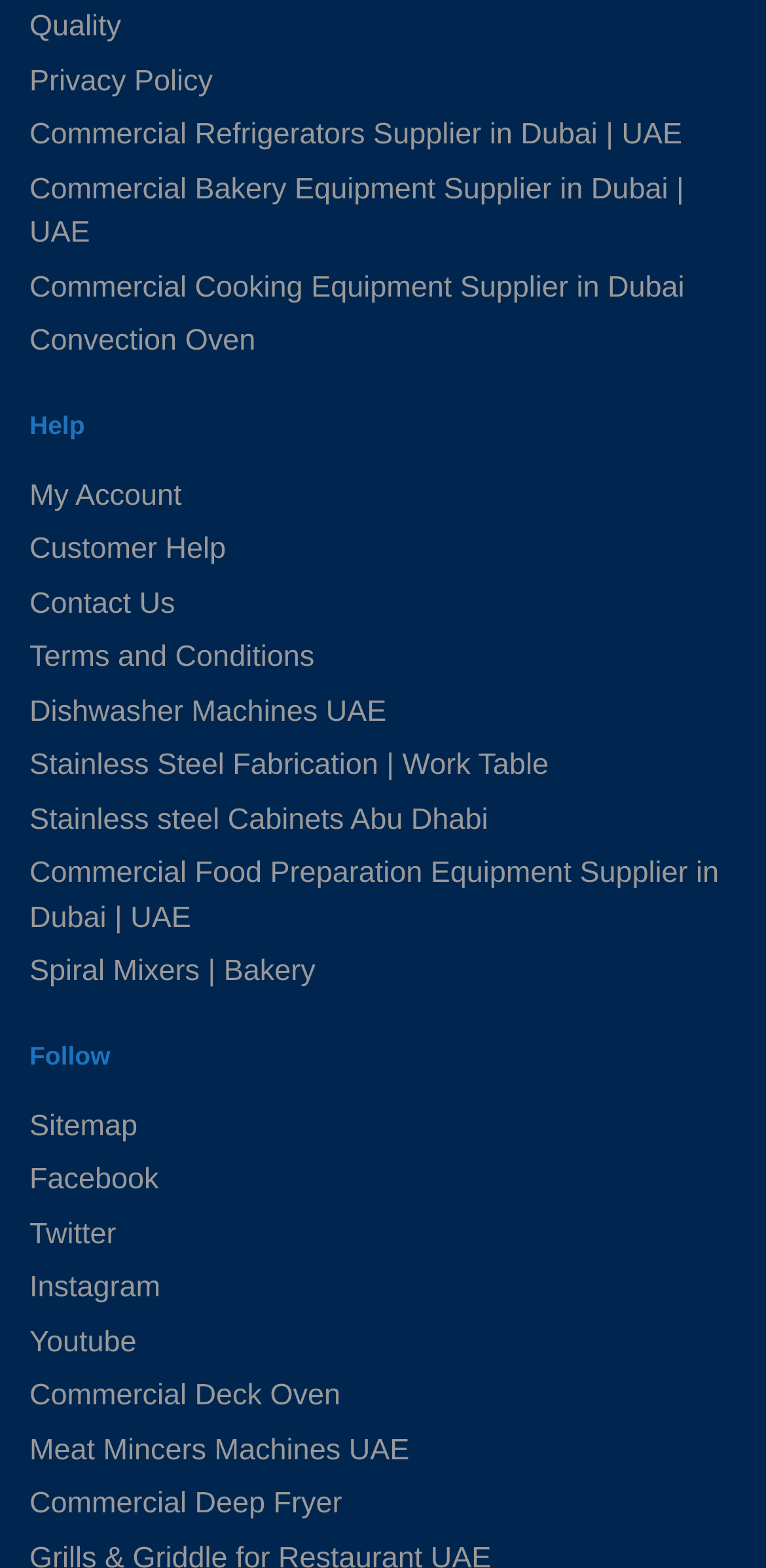Look at the image and answer the question in detail:
How many social media links are there?

There are four social media links on the webpage, namely 'Facebook', 'Twitter', 'Instagram', and 'Youtube', which are located at the bottom of the webpage with bounding boxes of [0.038, 0.742, 0.207, 0.763], [0.038, 0.776, 0.152, 0.797], [0.038, 0.811, 0.209, 0.832], and [0.038, 0.845, 0.178, 0.866] respectively.